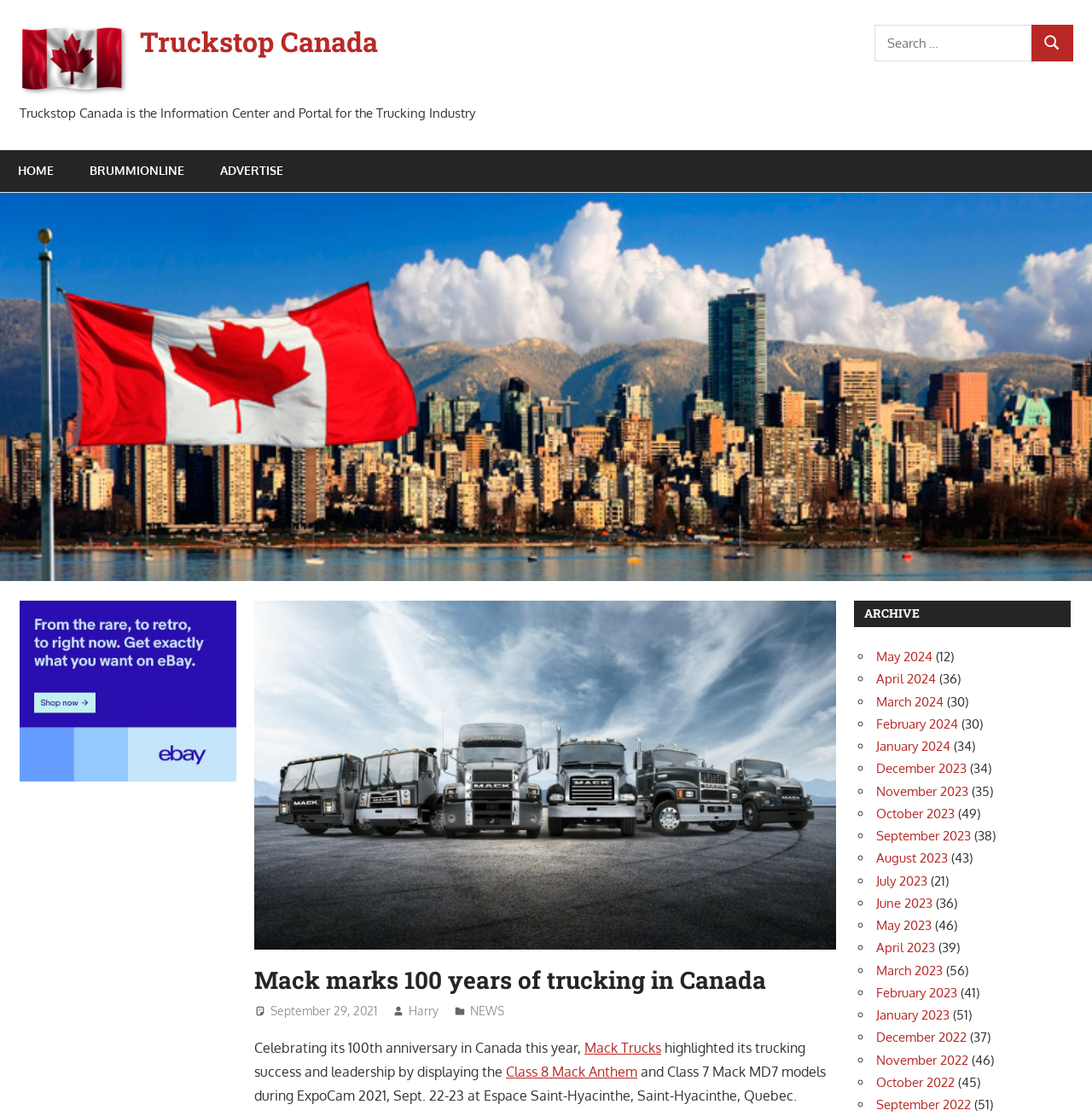Identify the coordinates of the bounding box for the element that must be clicked to accomplish the instruction: "Learn more about Mack Trucks".

[0.535, 0.931, 0.606, 0.946]